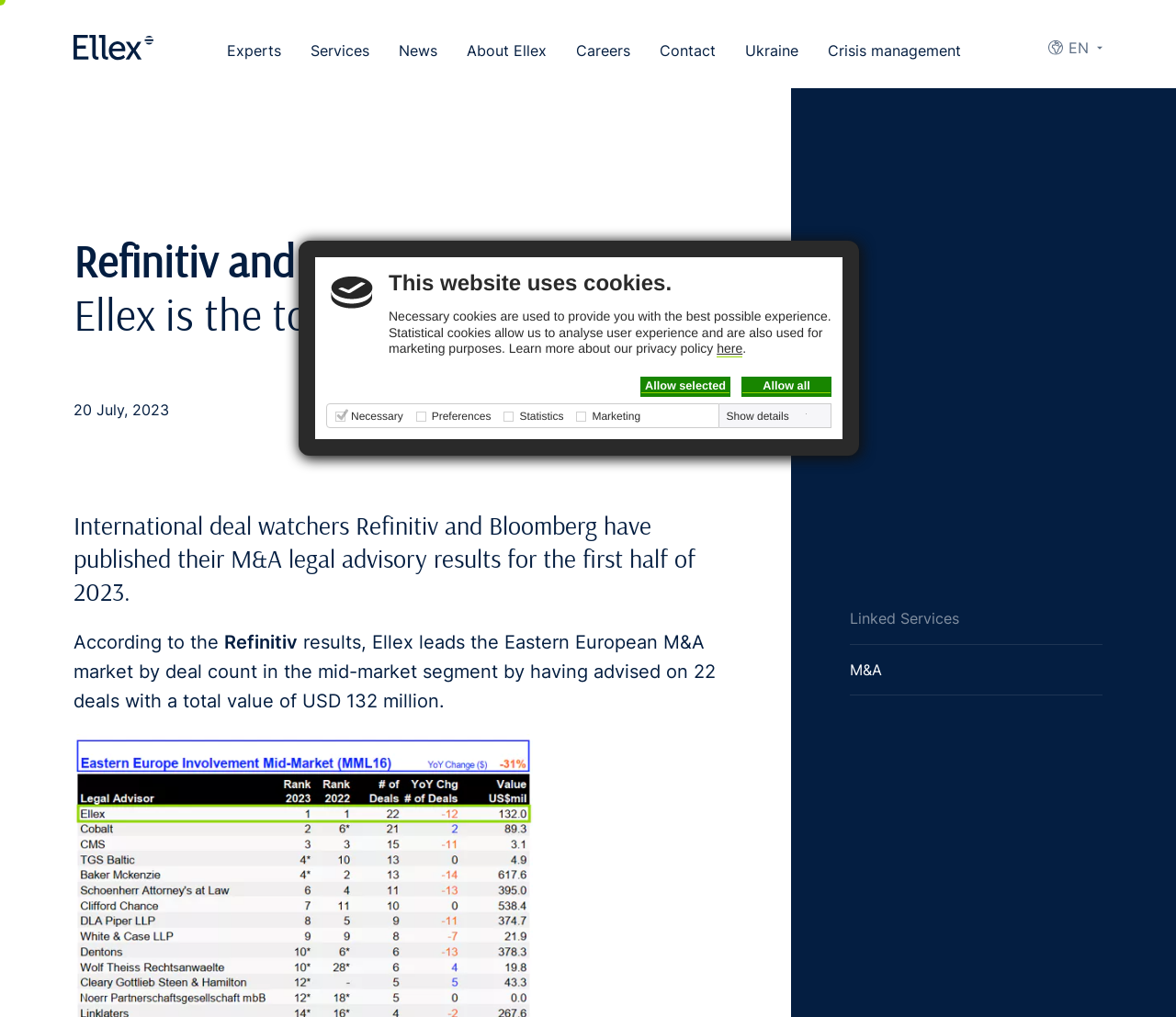Kindly determine the bounding box coordinates of the area that needs to be clicked to fulfill this instruction: "Learn about M&A".

[0.723, 0.648, 0.937, 0.669]